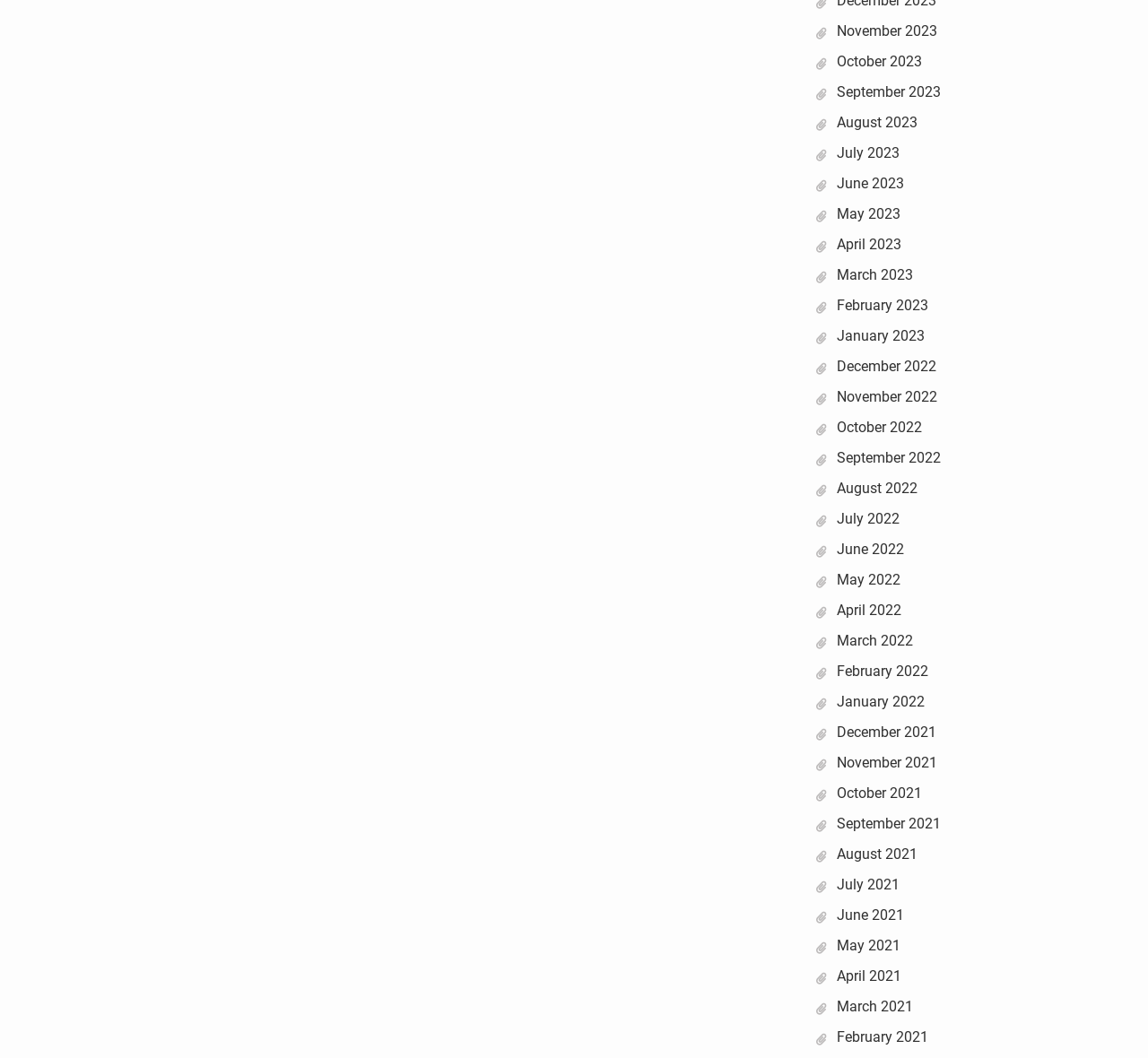How many months are listed in 2022?
Examine the image and give a concise answer in one word or a short phrase.

12